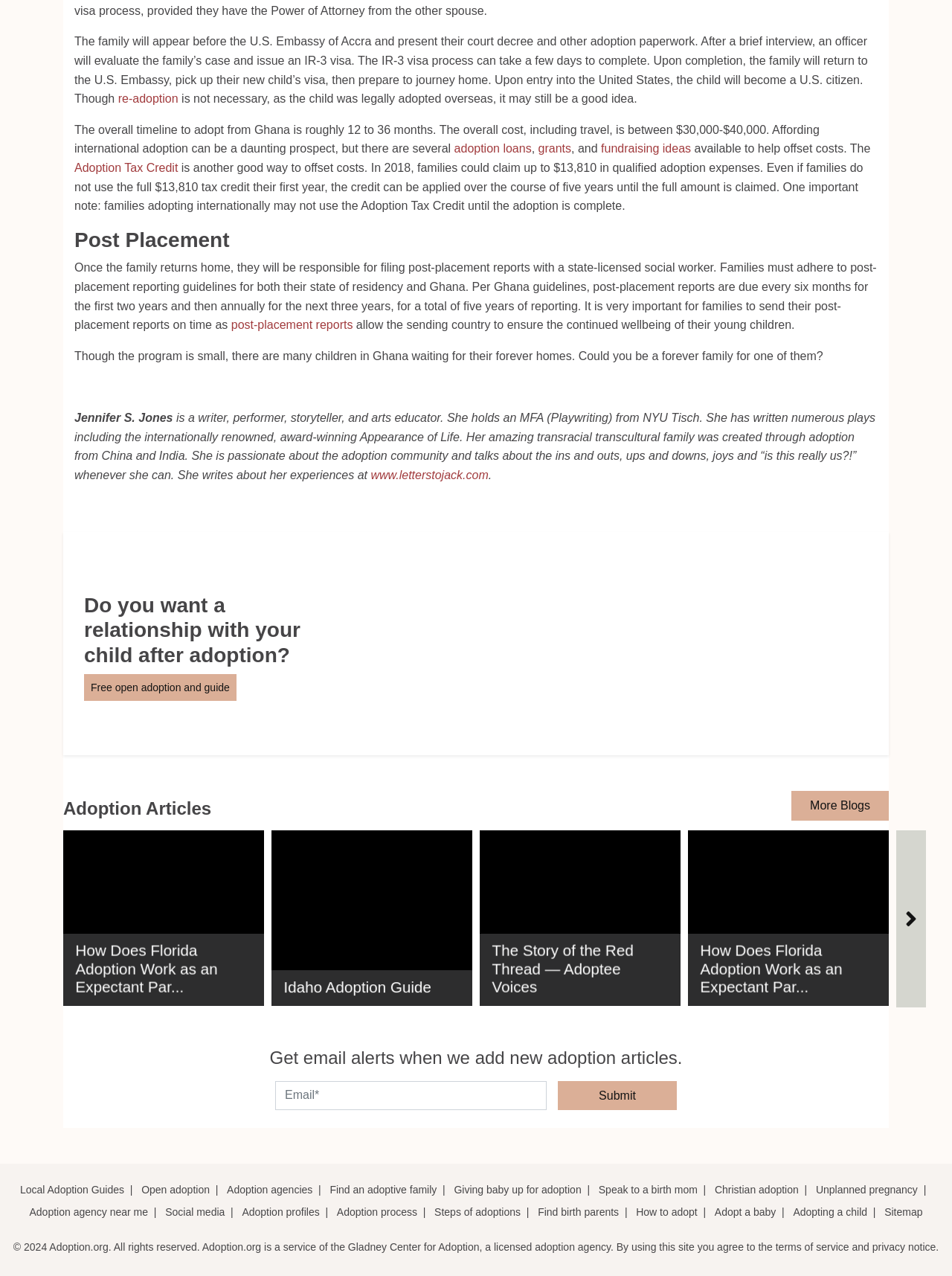Please mark the clickable region by giving the bounding box coordinates needed to complete this instruction: "Click the 'Home' link".

None